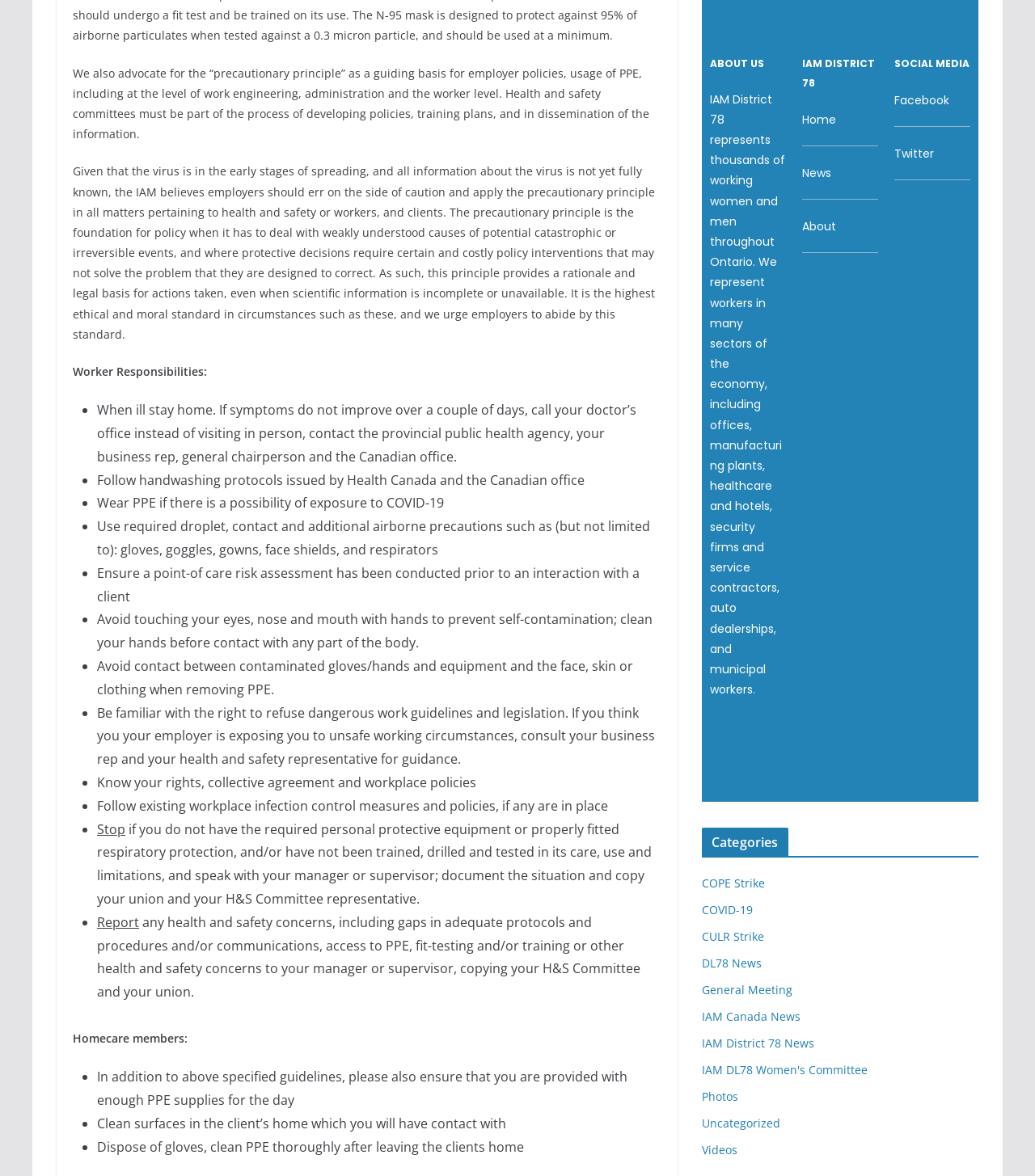Can you find the bounding box coordinates for the element that needs to be clicked to execute this instruction: "Learn more about Motiva Indonesia"? The coordinates should be given as four float numbers between 0 and 1, i.e., [left, top, right, bottom].

None